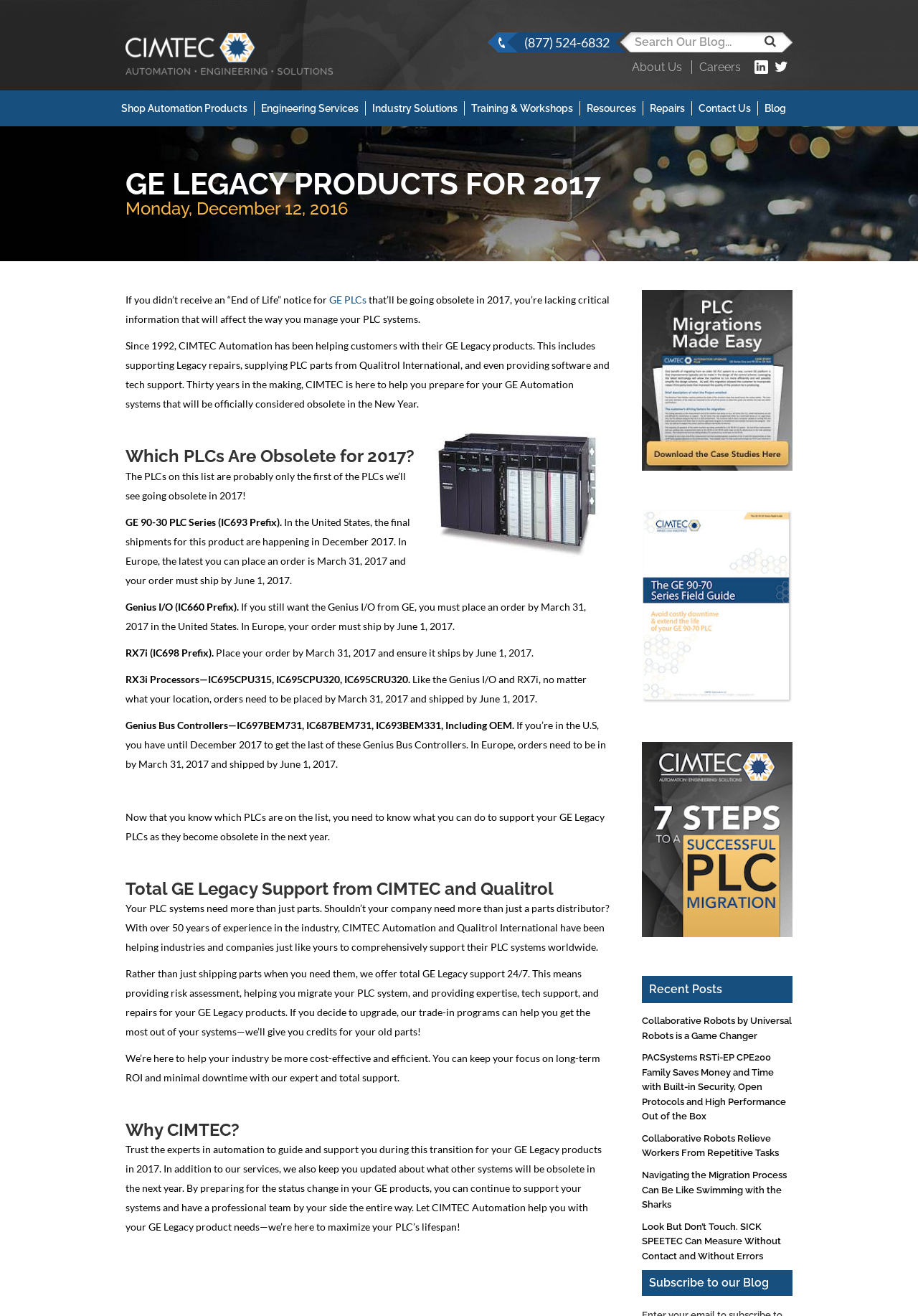Specify the bounding box coordinates of the area to click in order to execute this command: 'View the recent post about Collaborative Robots by Universal Robots'. The coordinates should consist of four float numbers ranging from 0 to 1, and should be formatted as [left, top, right, bottom].

[0.699, 0.772, 0.862, 0.791]